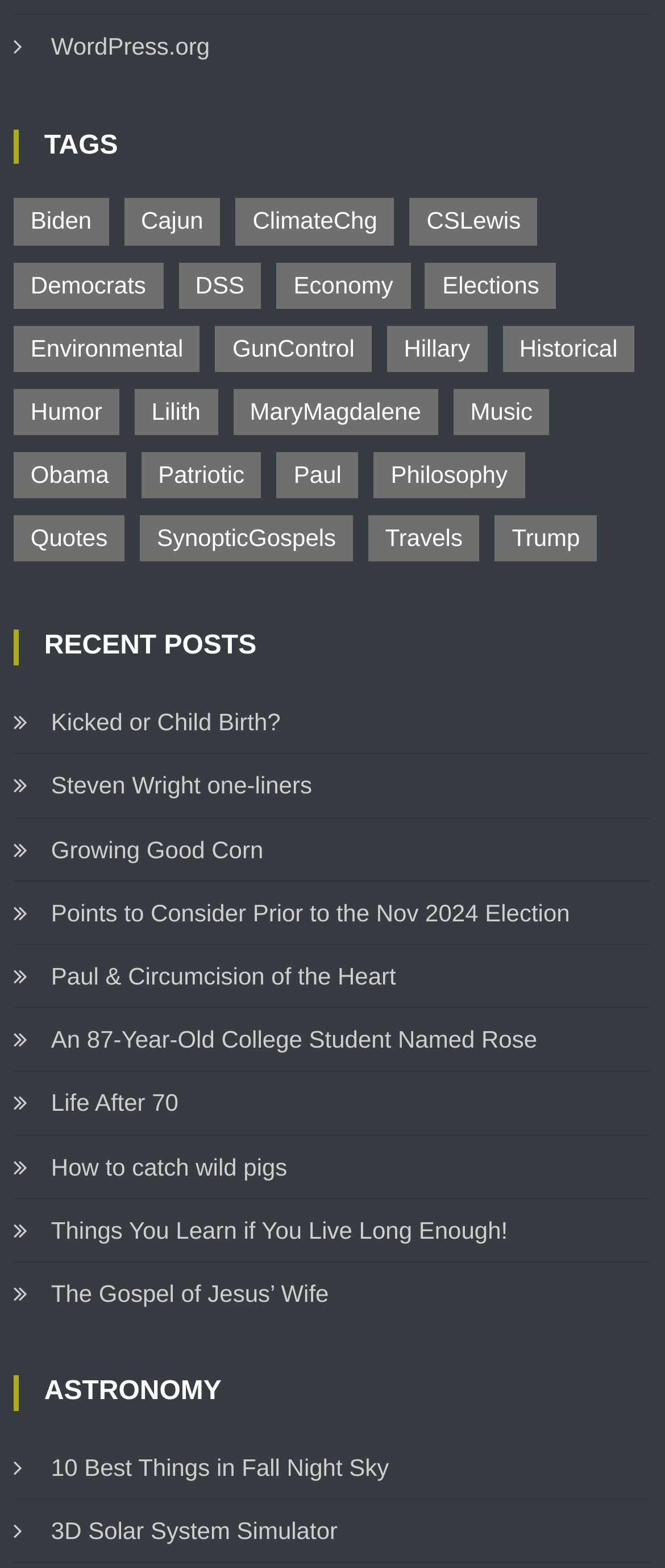Refer to the image and provide an in-depth answer to the question:
What is the topic of the first recent post?

I looked at the text of the first link under the 'RECENT POSTS' heading and found that it is 'Kicked or Child Birth?'.